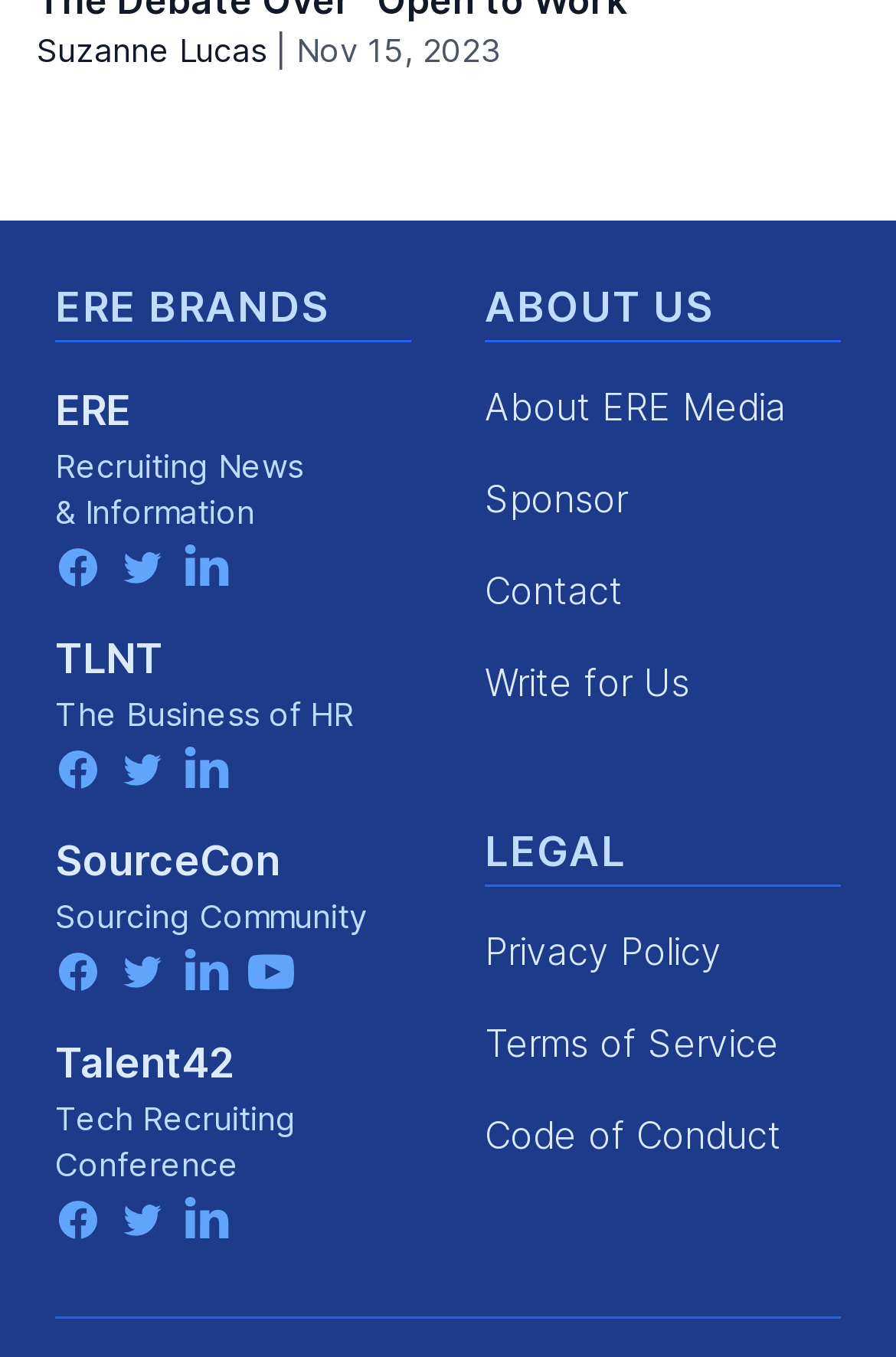What is the name of the brand?
Based on the visual information, provide a detailed and comprehensive answer.

The brand name is prominently displayed on the webpage, with a heading 'ERE BRANDS' and a link 'ERE' below it, indicating that 'ERE' is the brand name.